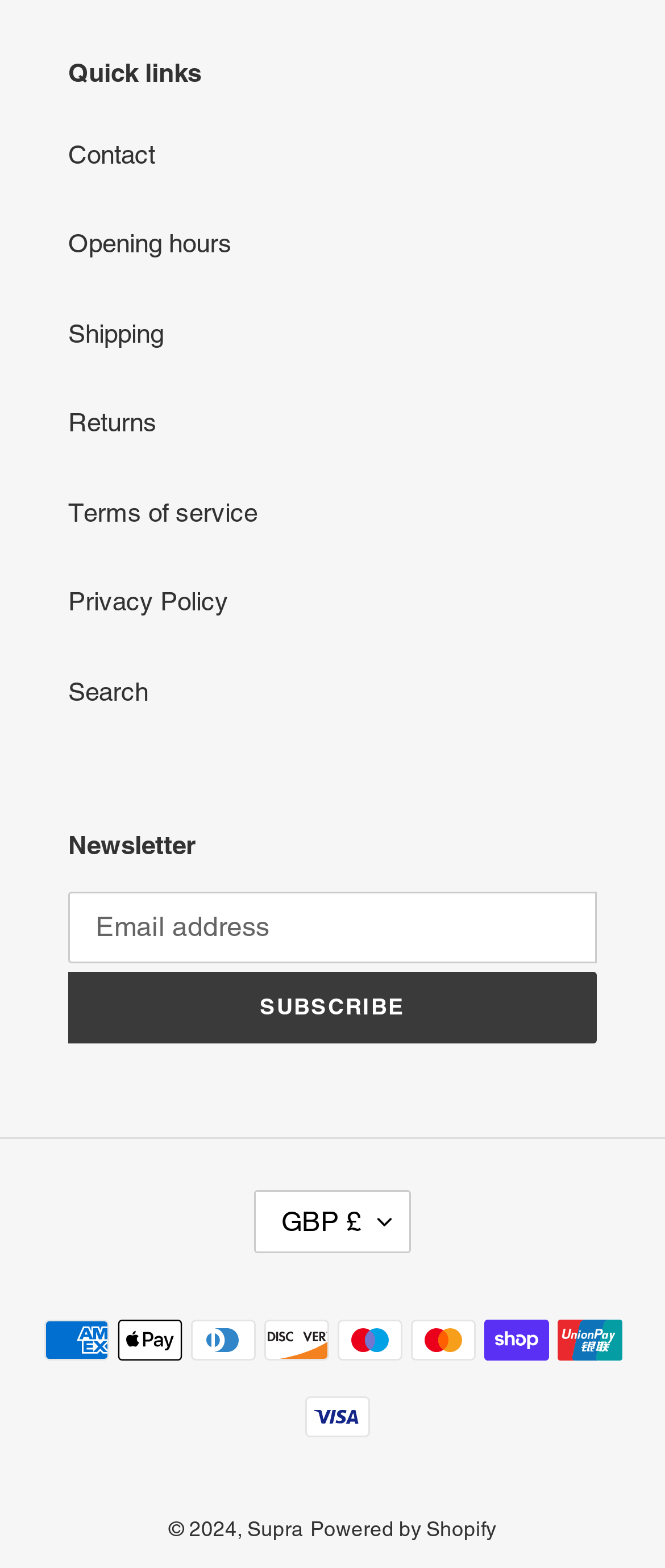Examine the screenshot and answer the question in as much detail as possible: What is the platform that powers the website?

The platform that powers the website is Shopify because it is stated in the link element 'Powered by Shopify' at the bottom of the webpage.